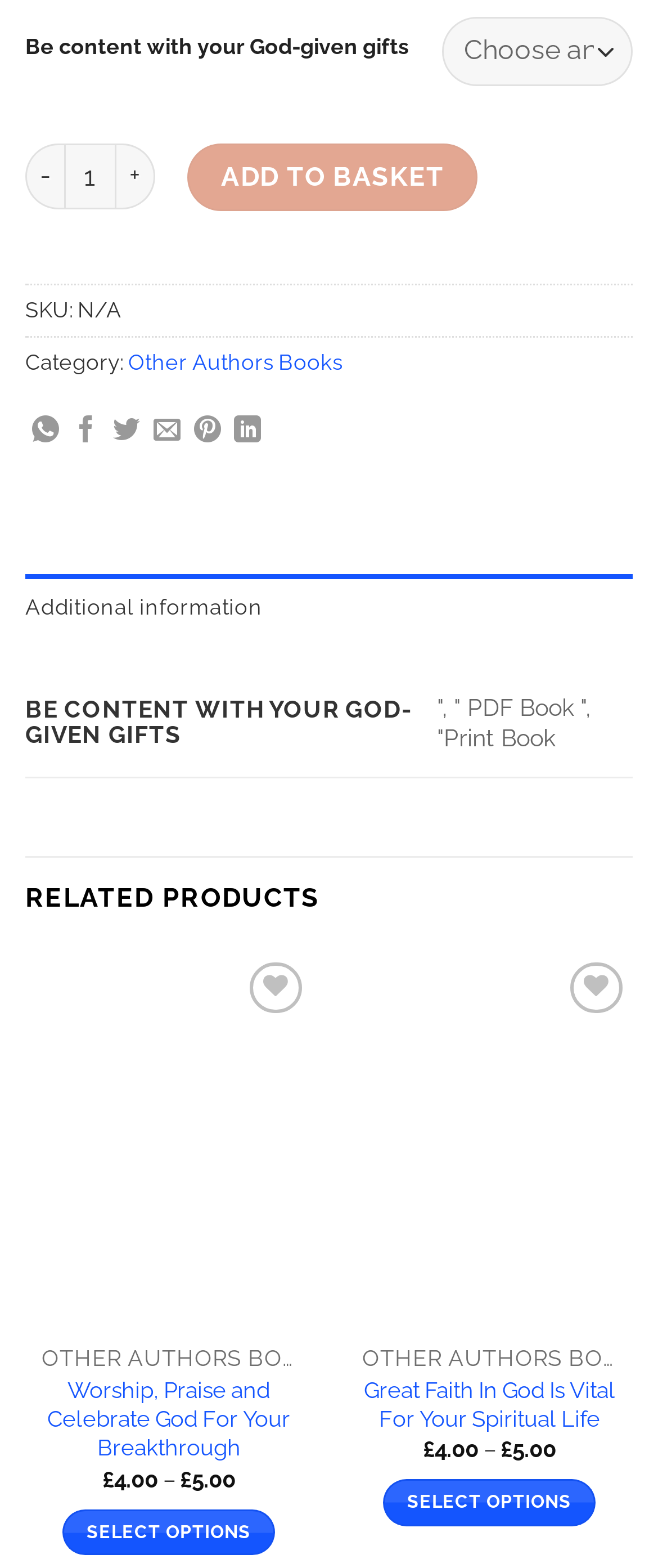Please answer the following question using a single word or phrase: 
How can I share 'Be Content With Your God-Given Gifts' on social media?

Via links